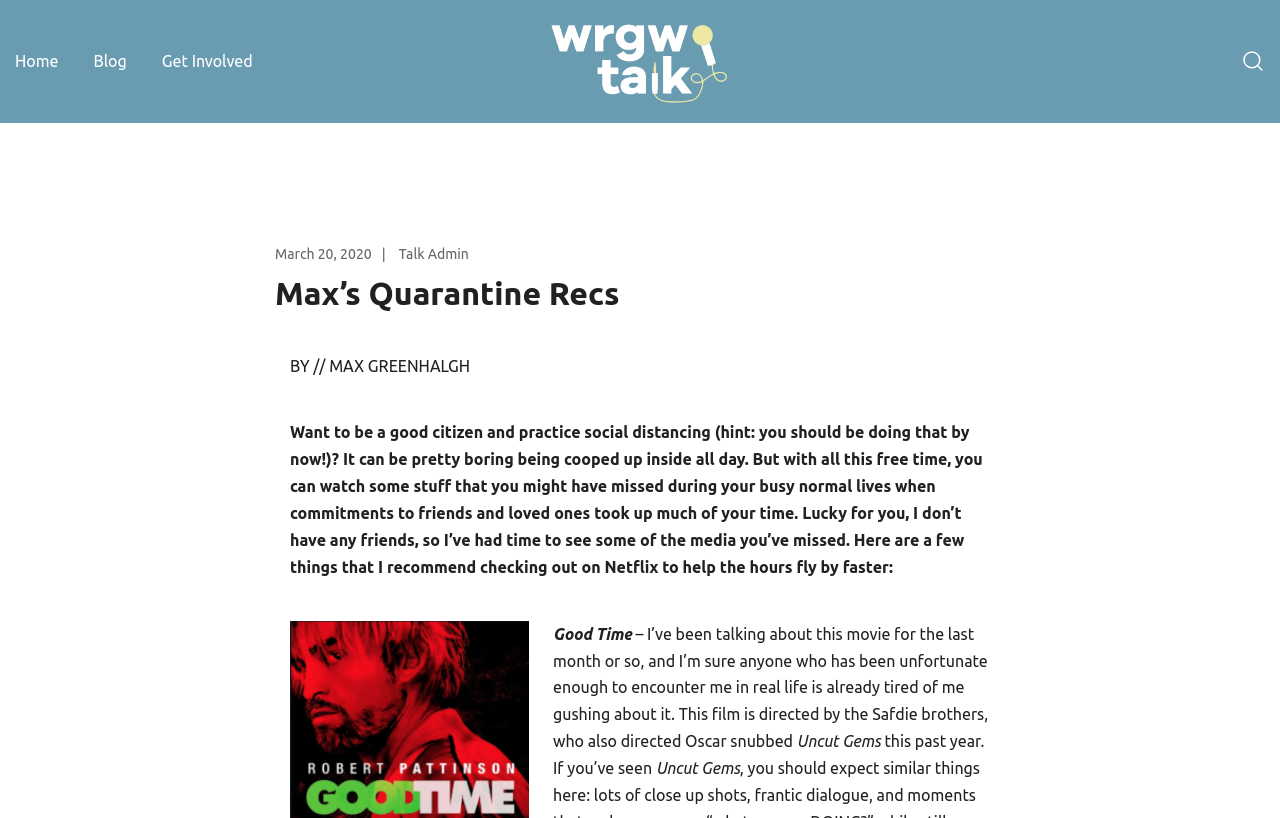Answer this question using a single word or a brief phrase:
What is the name of the author of this article?

Max Greenhalgh